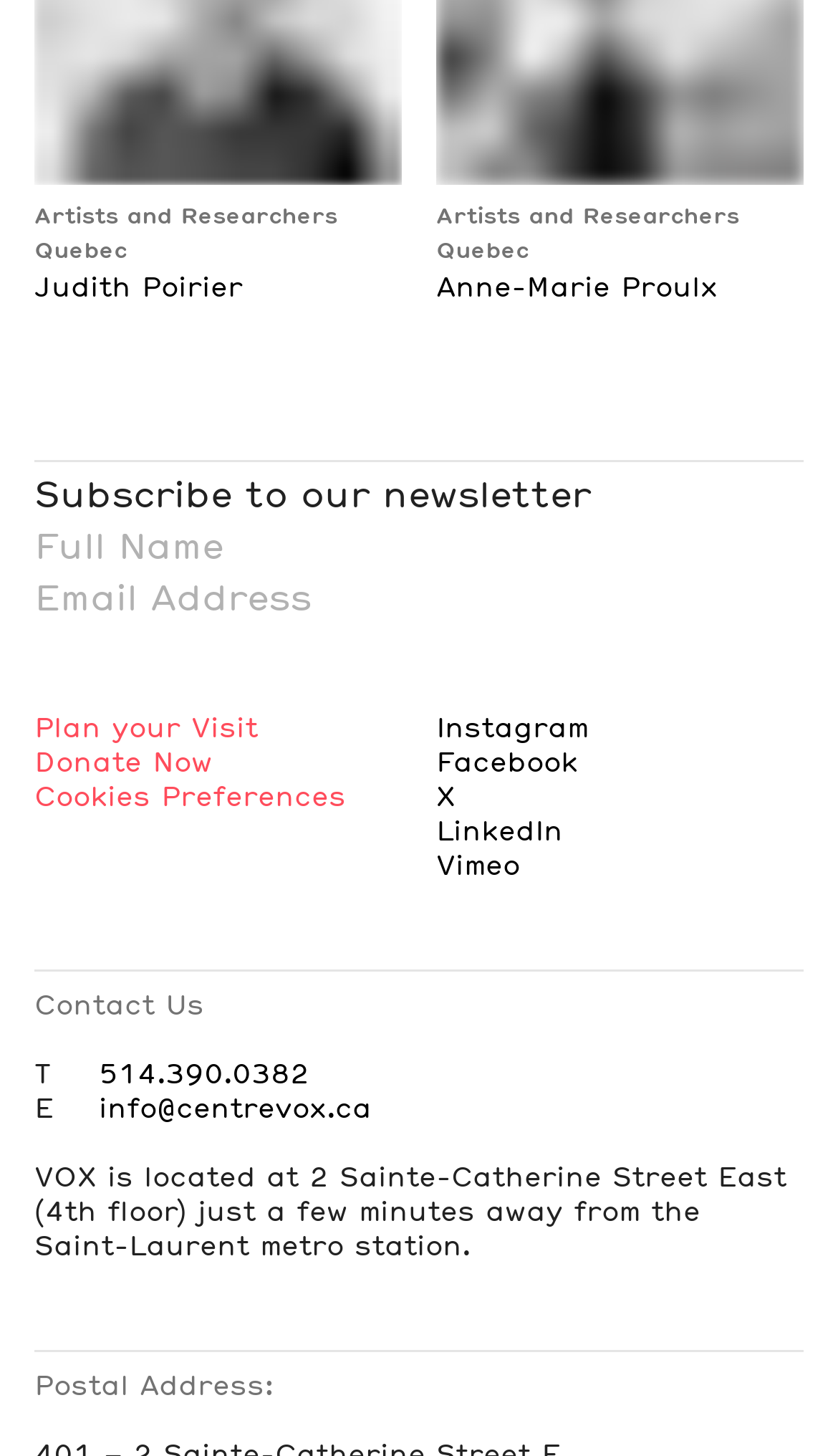Pinpoint the bounding box coordinates of the area that should be clicked to complete the following instruction: "Enter Full Name". The coordinates must be given as four float numbers between 0 and 1, i.e., [left, top, right, bottom].

[0.041, 0.359, 0.959, 0.394]